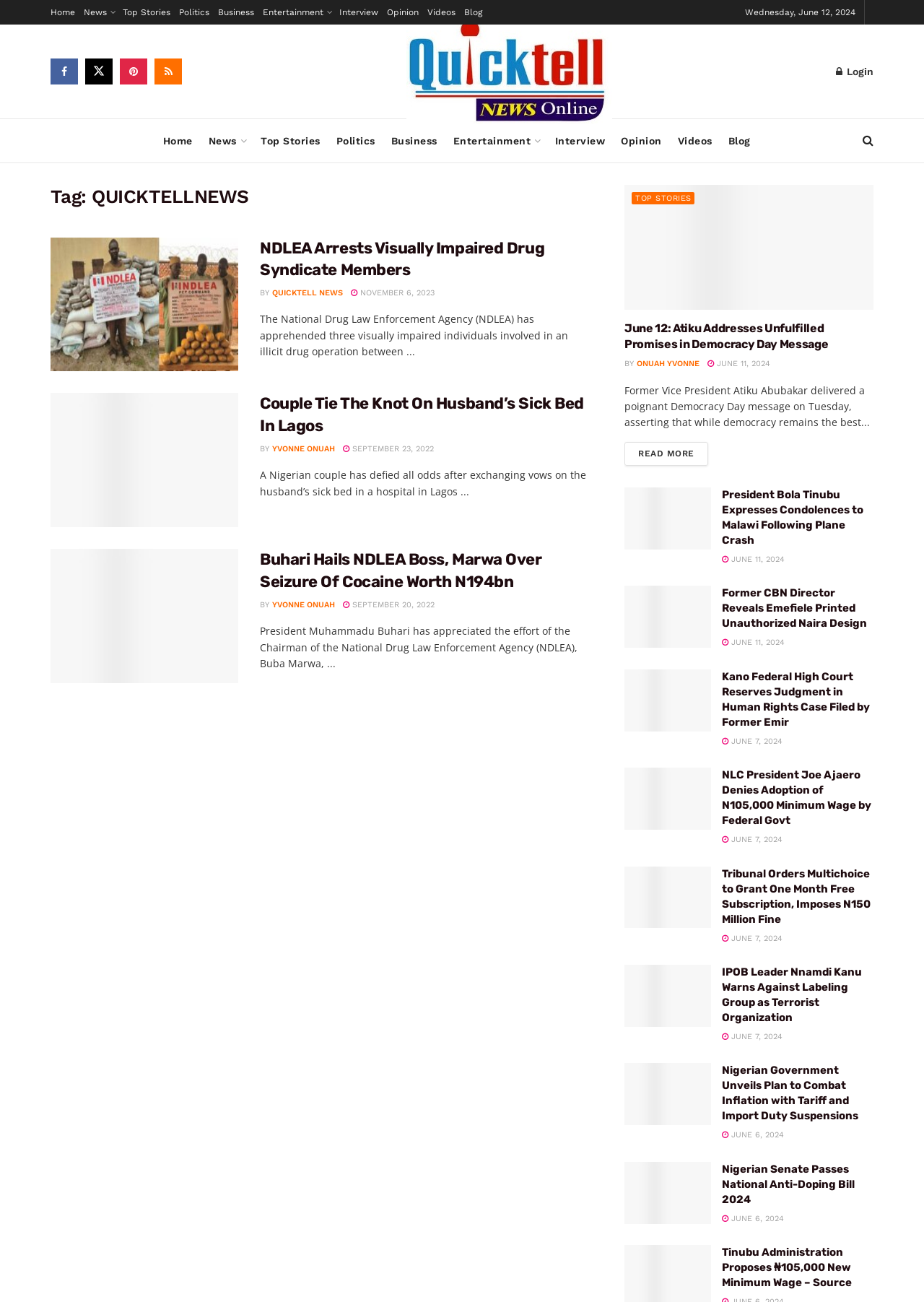Could you indicate the bounding box coordinates of the region to click in order to complete this instruction: "Click on the 'Home' link".

[0.055, 0.0, 0.081, 0.019]